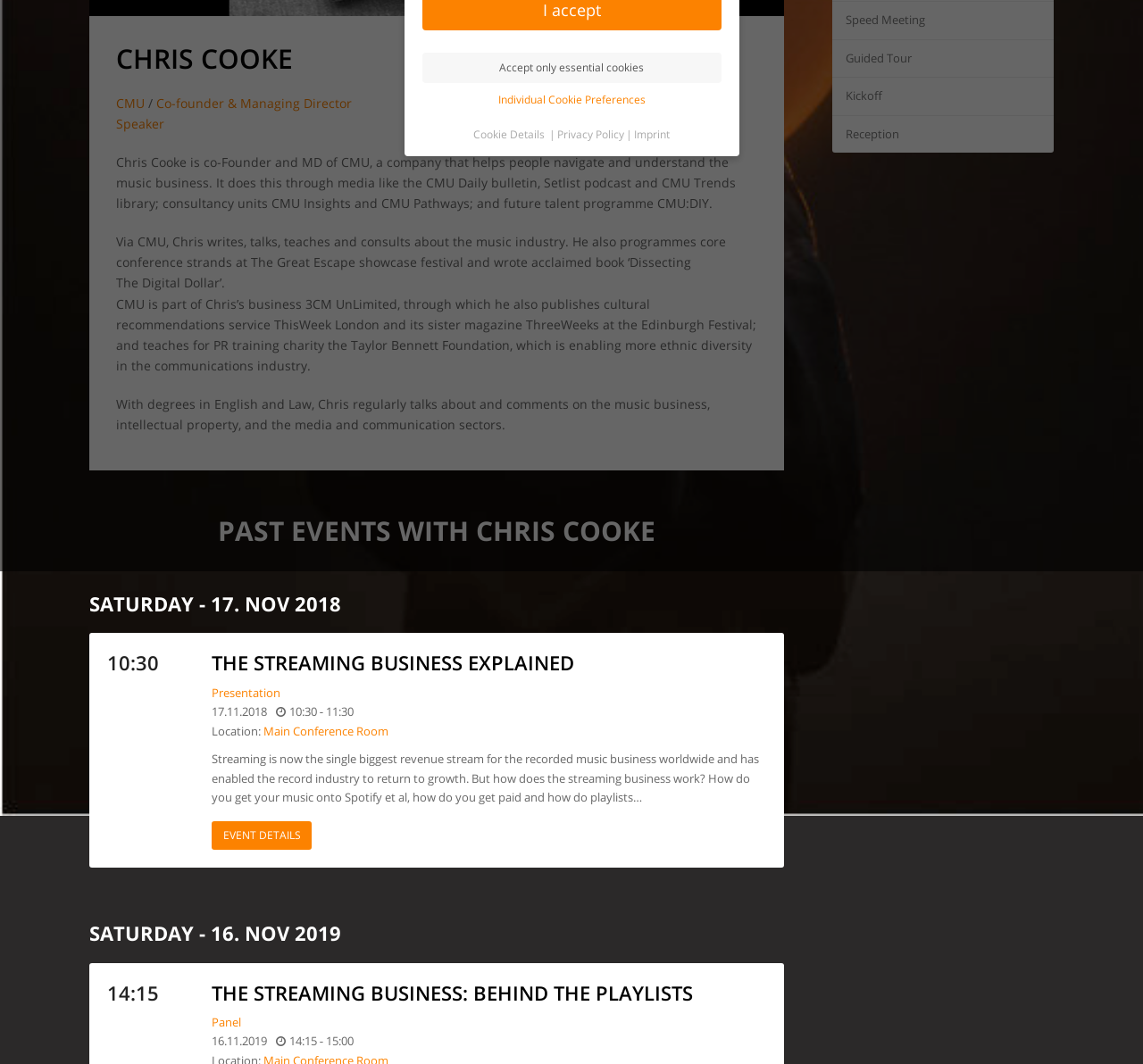Can you find the bounding box coordinates for the UI element given this description: "OSHA Construction "Refresher""? Provide the coordinates as four float numbers between 0 and 1: [left, top, right, bottom].

None